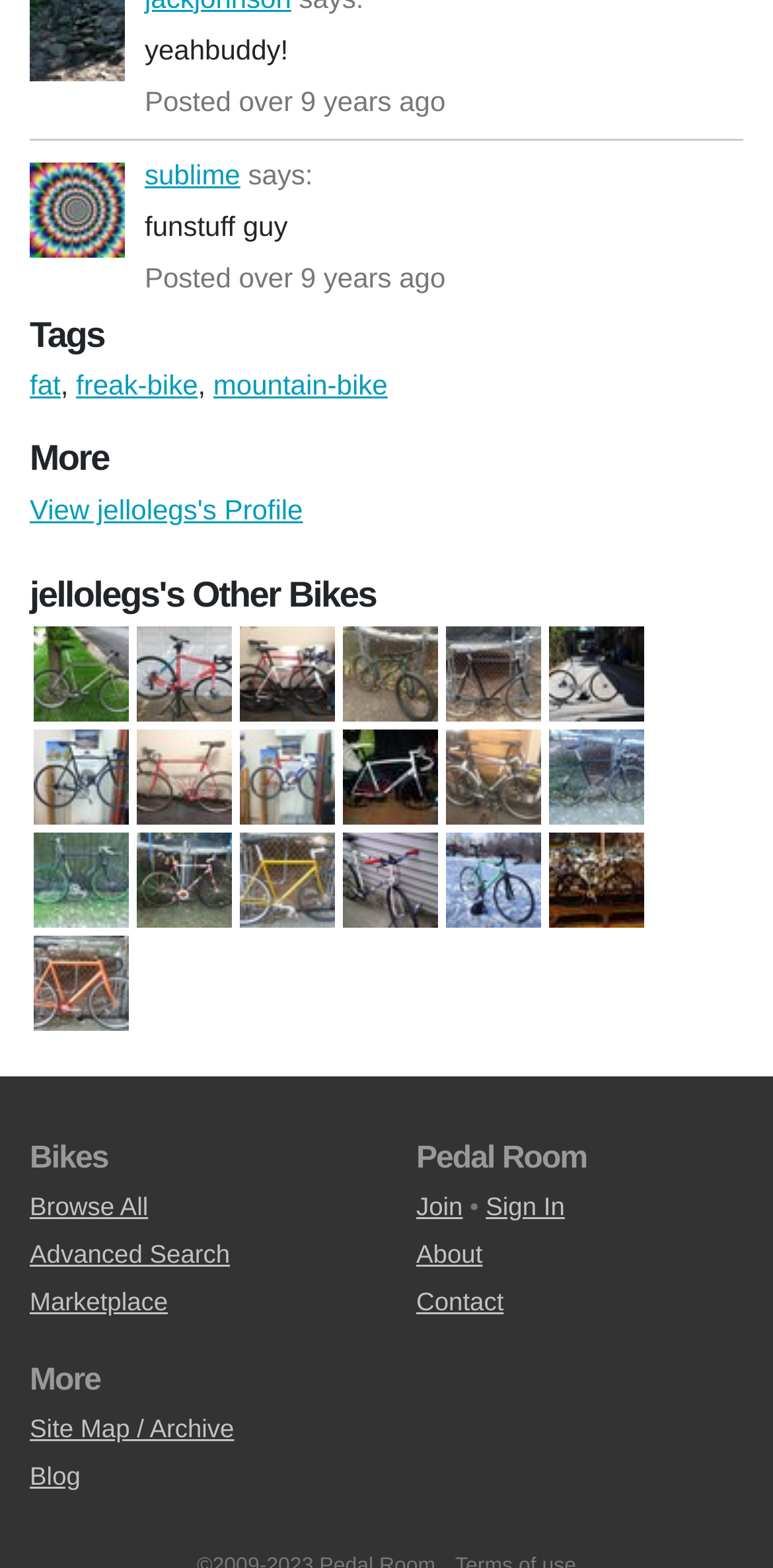What is the tag listed after 'fat'?
Offer a detailed and exhaustive answer to the question.

I looked at the tags listed under the heading 'Tags' and found that 'fat' is followed by 'freak-bike'.